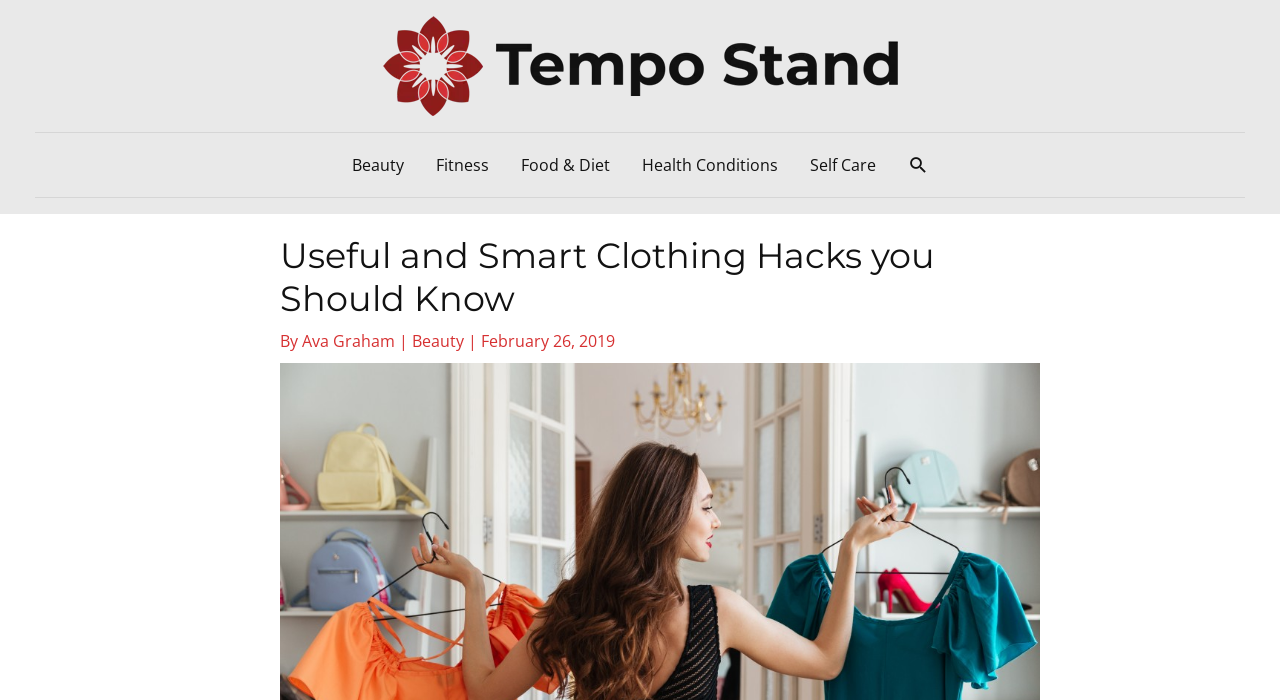Determine the bounding box coordinates of the clickable element necessary to fulfill the instruction: "Click the Tempo Stand logo". Provide the coordinates as four float numbers within the 0 to 1 range, i.e., [left, top, right, bottom].

[0.299, 0.076, 0.701, 0.108]